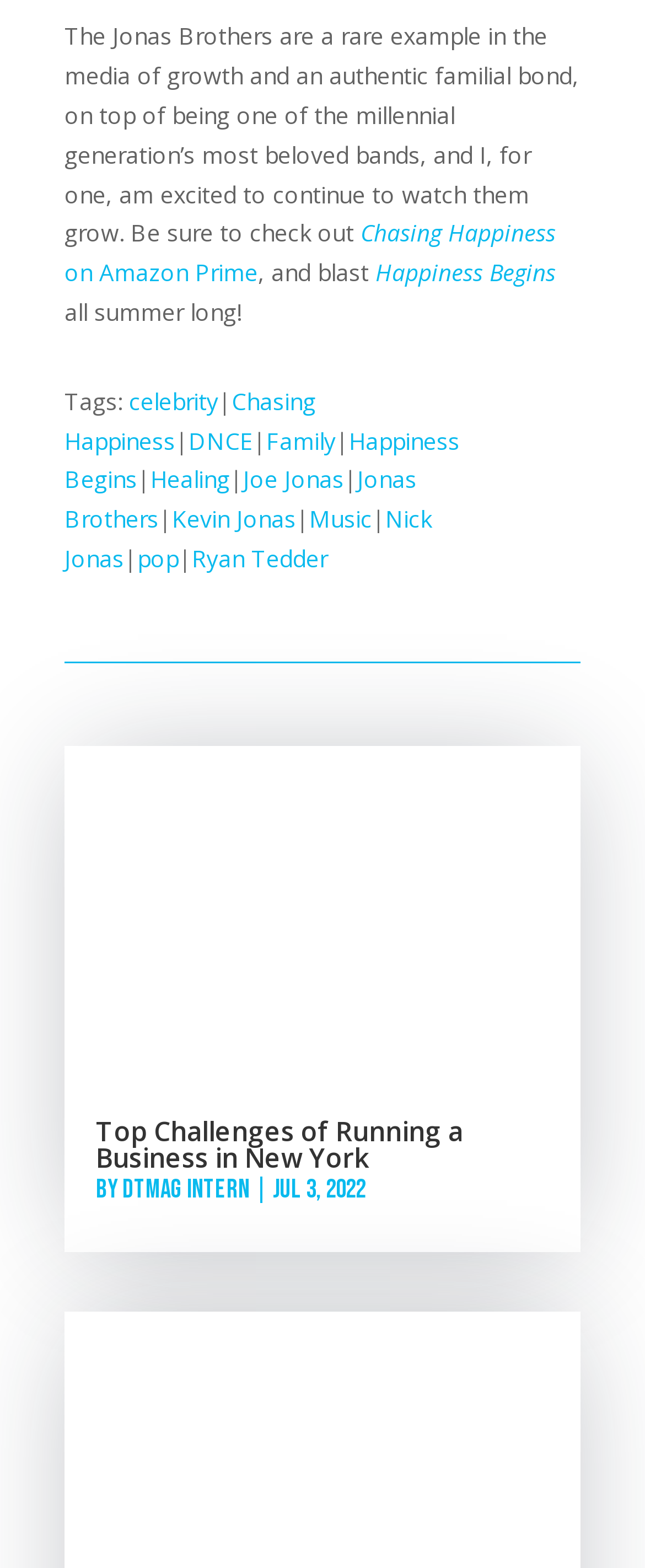Please identify the bounding box coordinates of the clickable area that will allow you to execute the instruction: "Check out 'Happiness Begins' on Amazon Prime".

[0.582, 0.164, 0.862, 0.184]